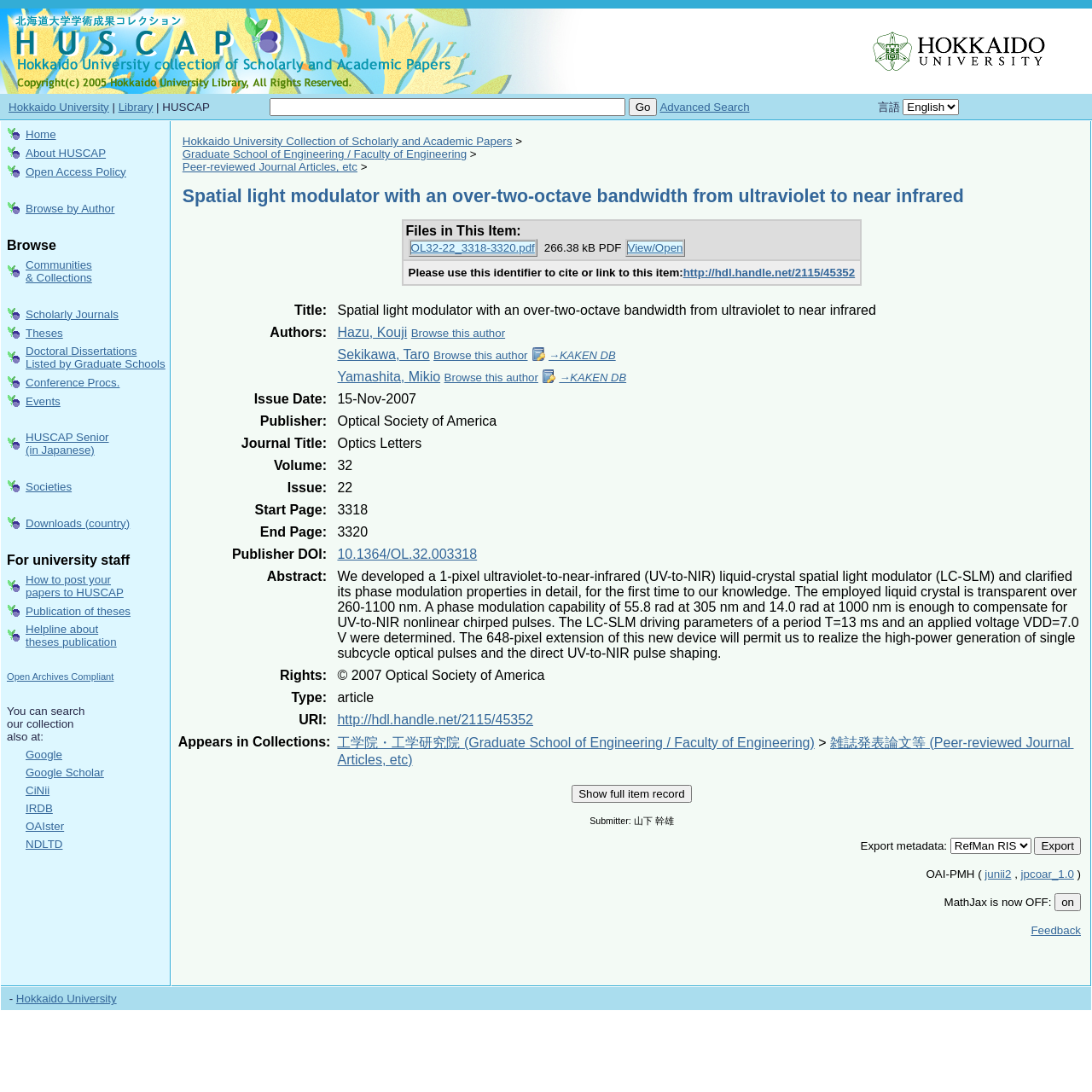What is the language selection option?
Look at the screenshot and respond with a single word or phrase.

English